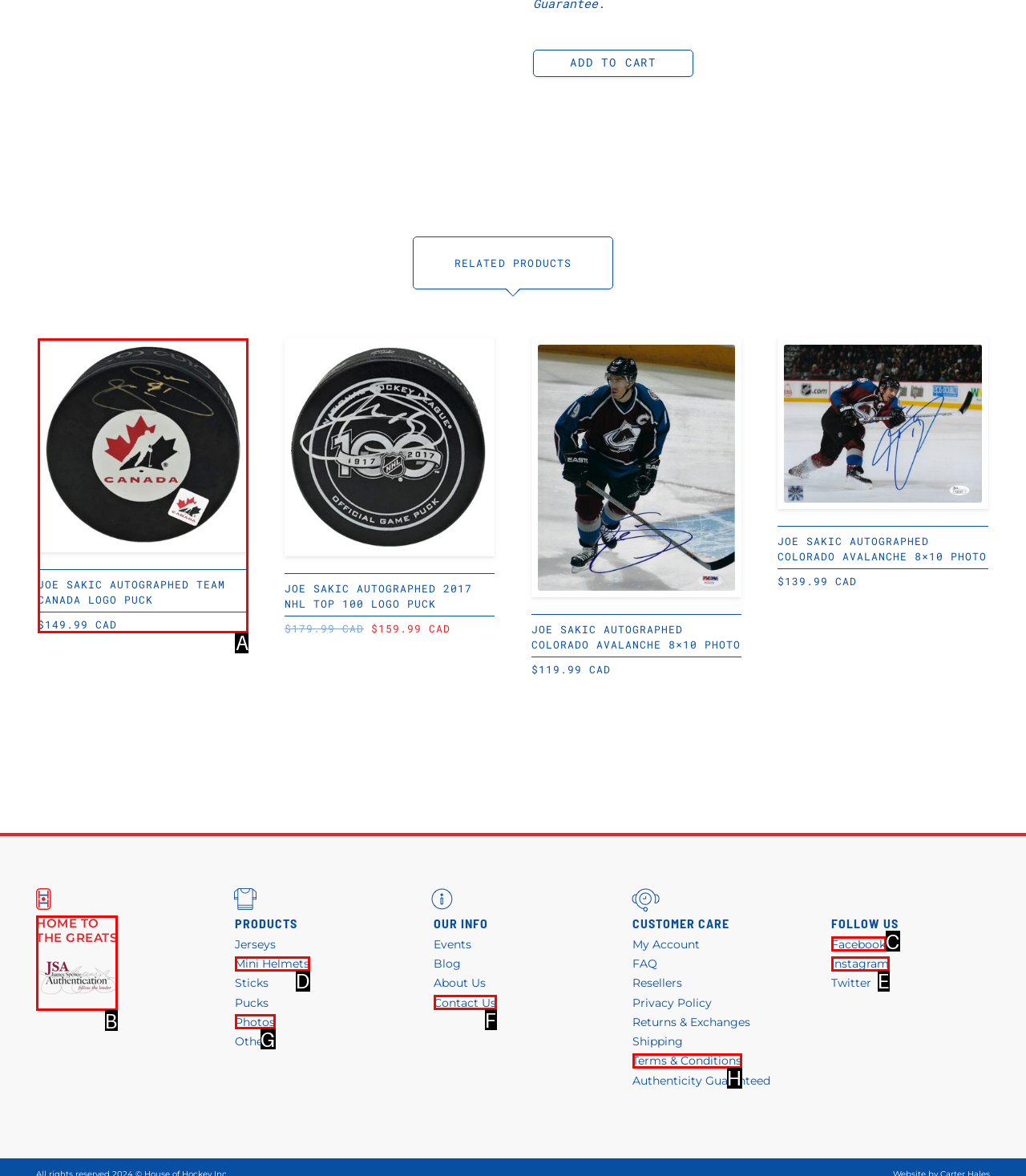Determine which option matches the description: Contact Us. Answer using the letter of the option.

F